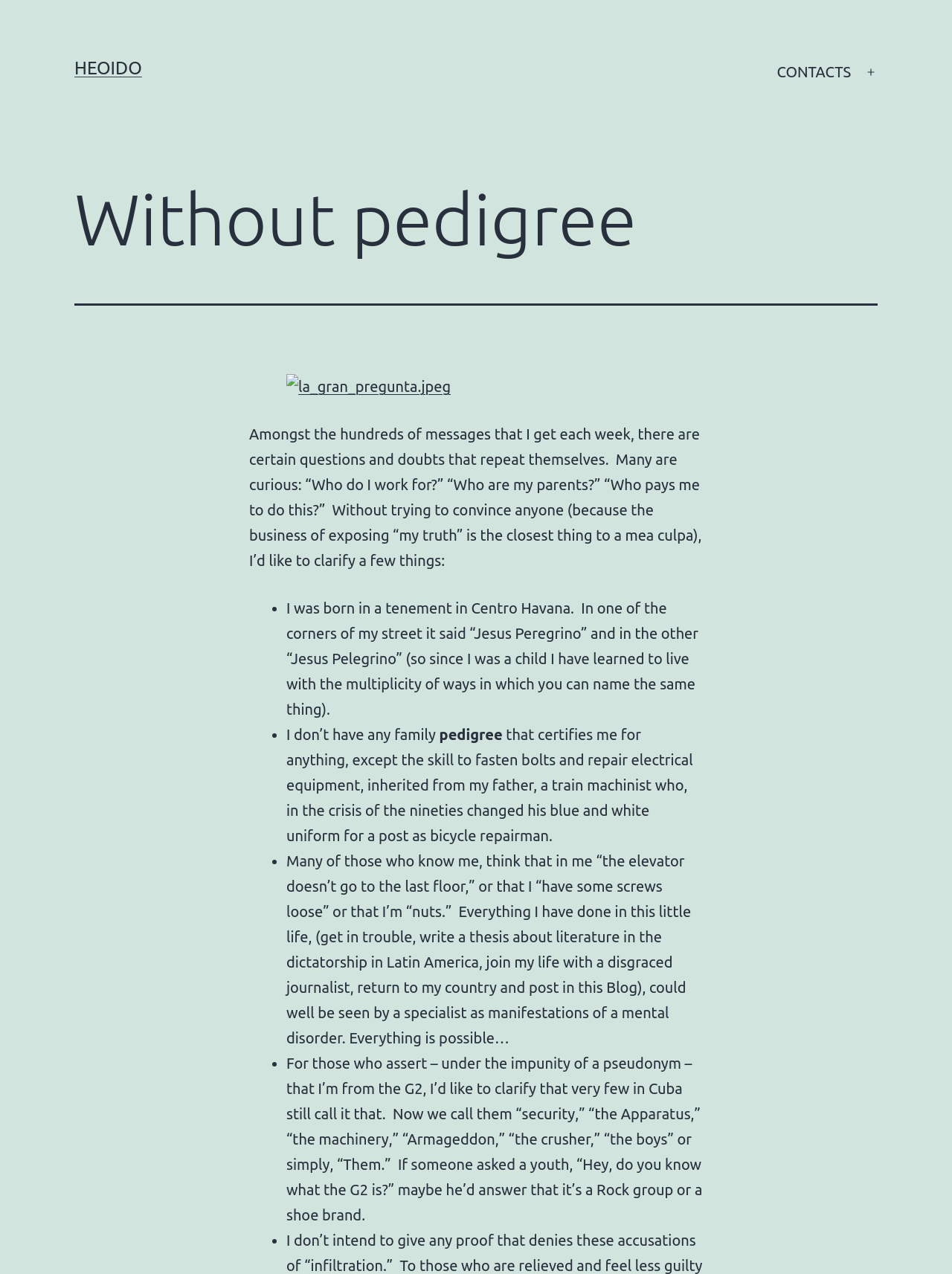Find the coordinates for the bounding box of the element with this description: "3 years ago".

None